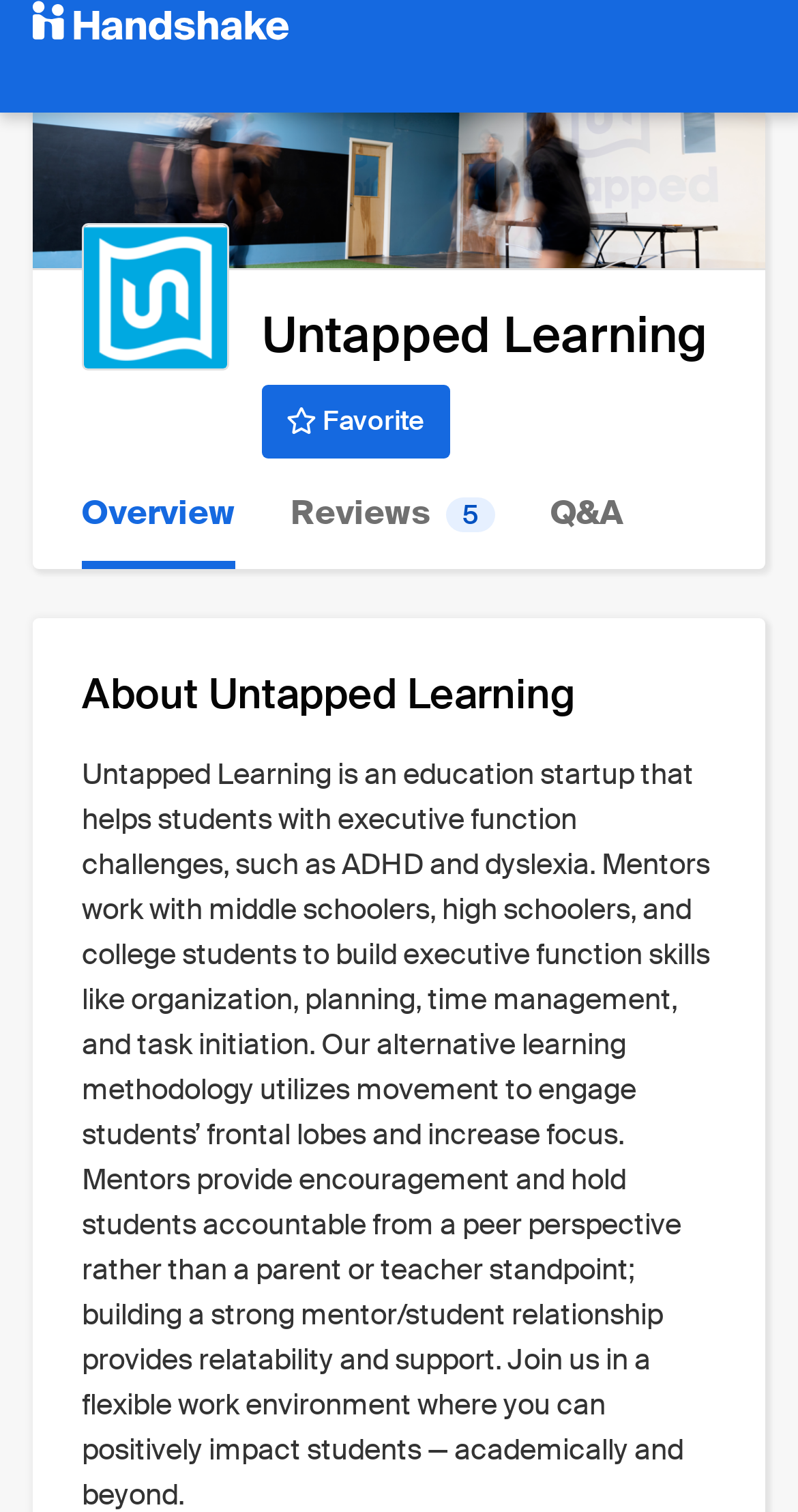Reply to the question with a single word or phrase:
What is the section title below the company name?

About Untapped Learning